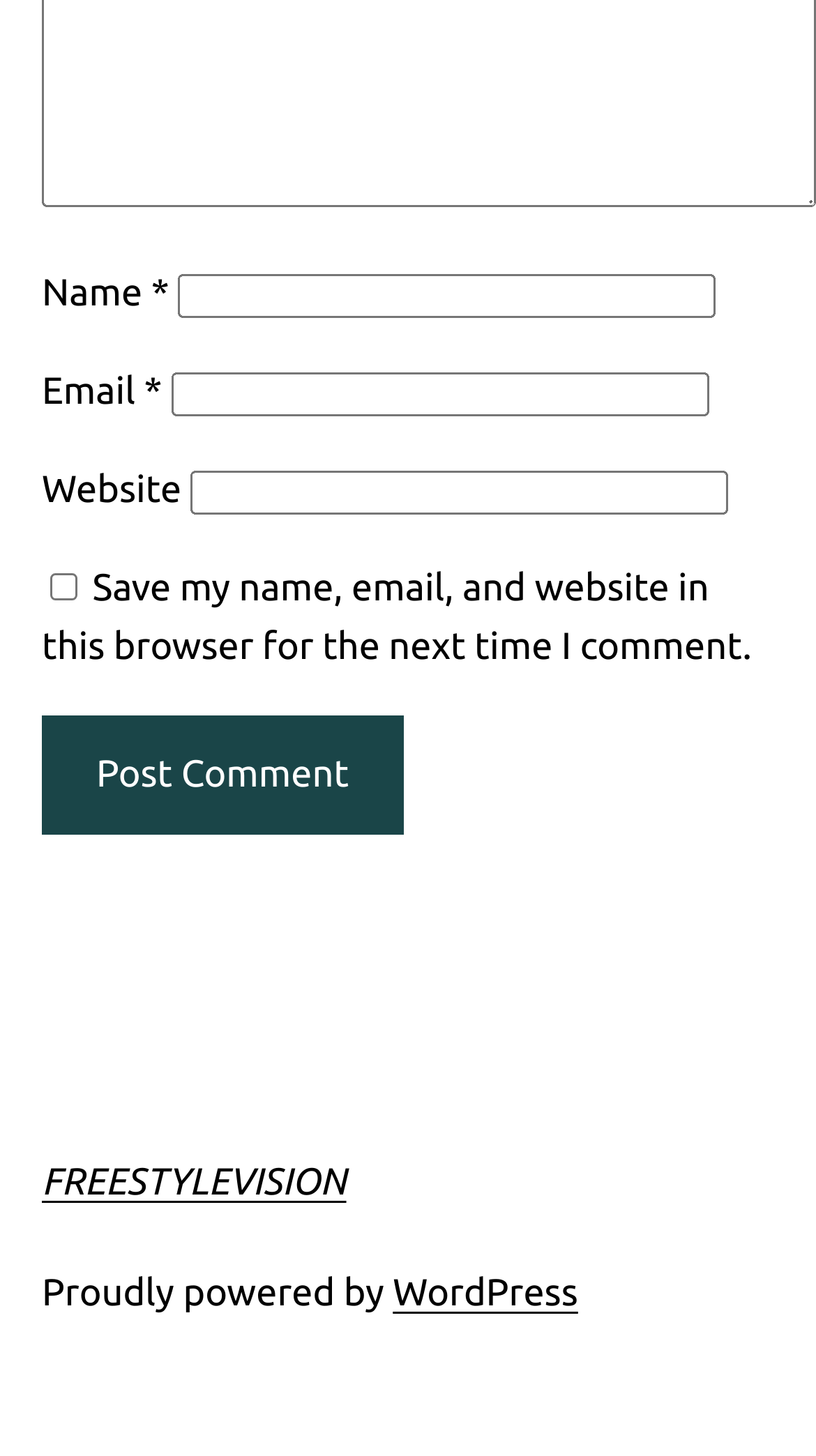Identify the bounding box of the UI element described as follows: "WordPress". Provide the coordinates as four float numbers in the range of 0 to 1 [left, top, right, bottom].

[0.481, 0.873, 0.708, 0.902]